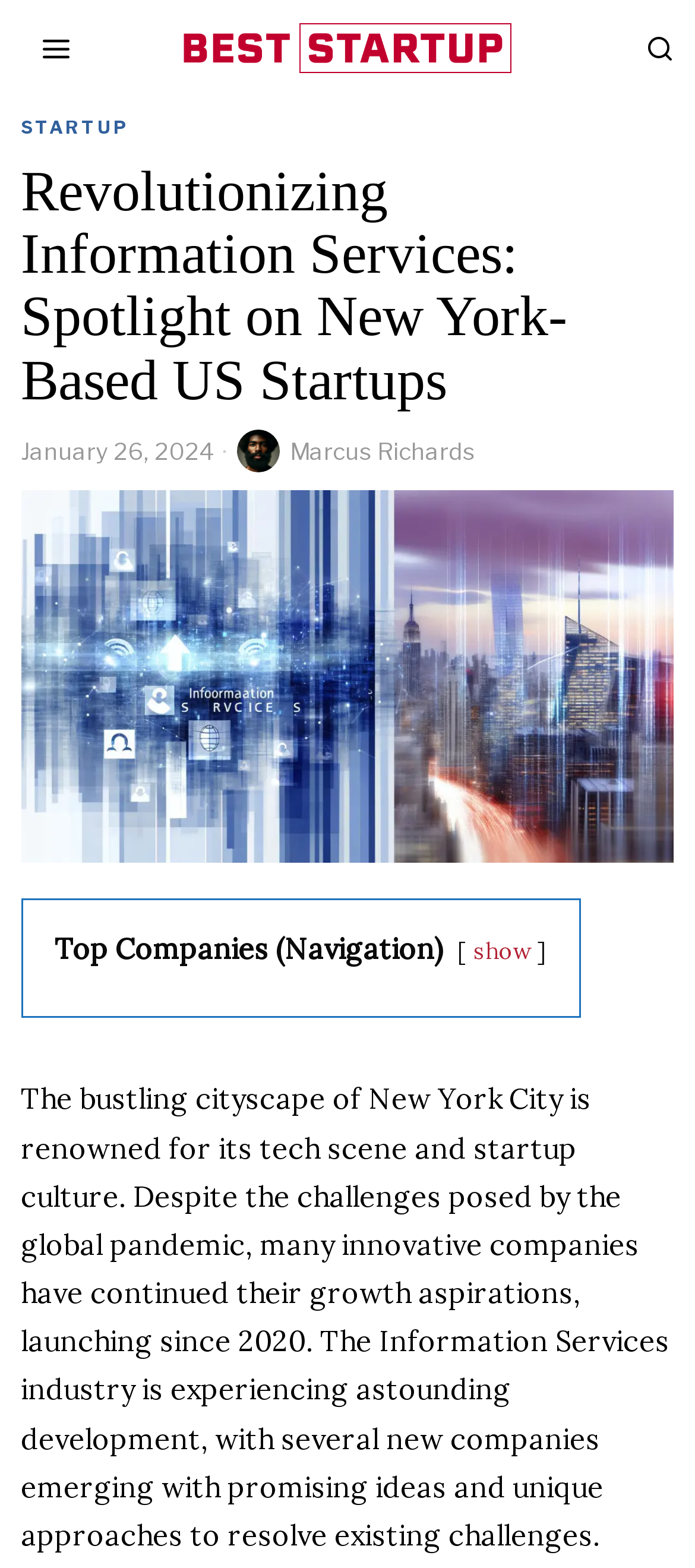Please find and generate the text of the main header of the webpage.

Revolutionizing Information Services: Spotlight on New York-Based US Startups